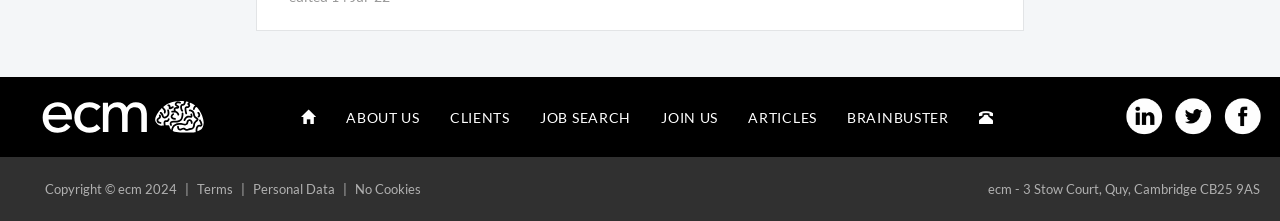Pinpoint the bounding box coordinates of the clickable element to carry out the following instruction: "read about us."

[0.259, 0.42, 0.34, 0.647]